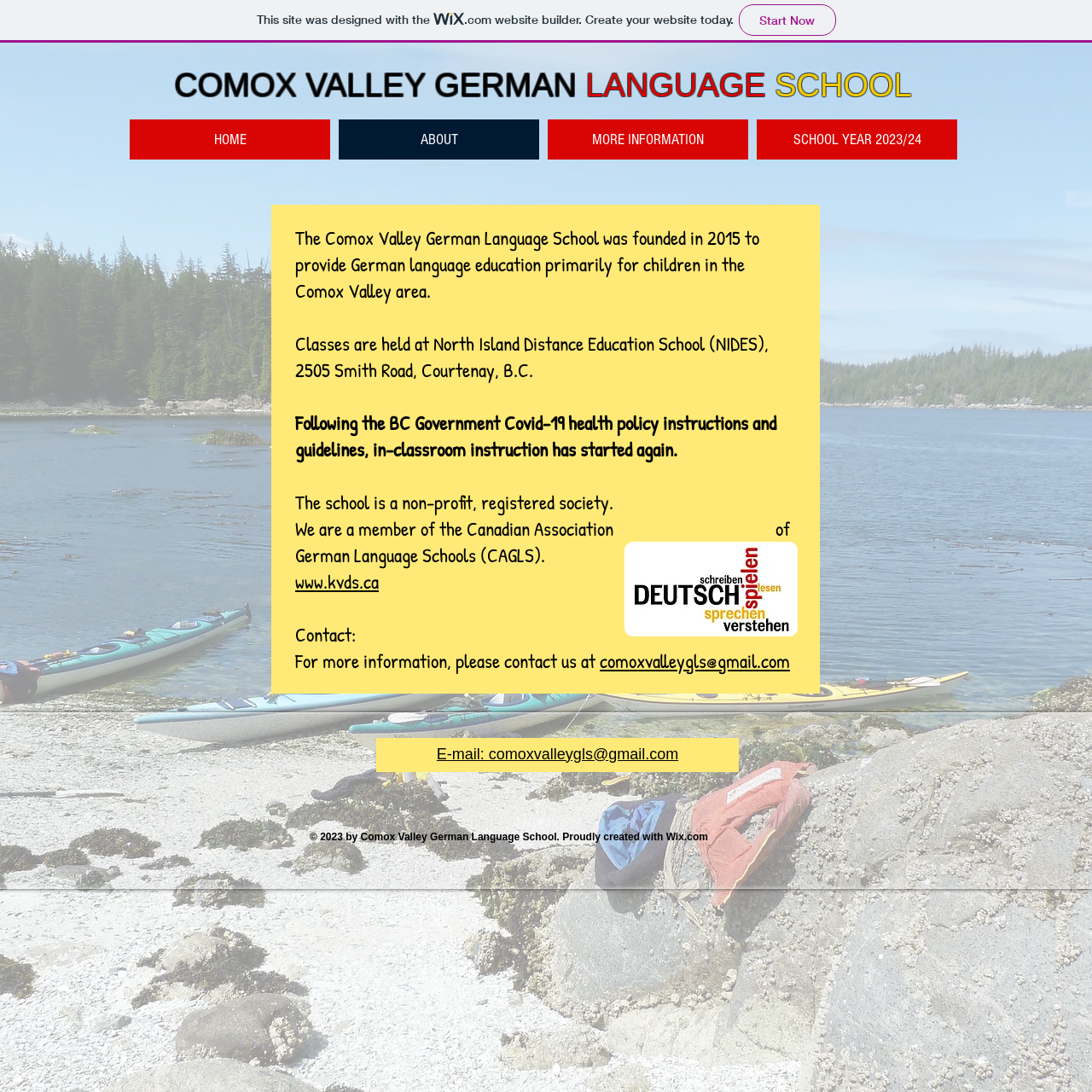Provide a thorough description of the webpage's content and layout.

The webpage is about the Comox Valley German Language School for children. At the top, there is a link to the website builder Wix.com, accompanied by a small Wix logo. Below this, a large heading "COMOX VALLEY GERMAN LANGUAGE SCHOOL" is centered, with a link to the same title.

To the left of the heading, a navigation menu is located, containing links to "HOME", "ABOUT", "MORE INFORMATION", and "SCHOOL YEAR 2023/24". The main content of the page is divided into several sections. The first section describes the school's founding in 2015 and its purpose. Below this, the location of the classes is mentioned, along with the current COVID-19 health policy instructions.

Further down, the page mentions that the school is a non-profit, registered society and a member of the Canadian Association of German Language Schools. A link to the association's website is provided. The contact information is listed, including an email address and a link to it. On the right side of the contact information, the school's logo "CVGLS Isolde Logo.jpg" is displayed.

At the bottom of the page, the copyright information is displayed, stating "© 2023 by Comox Valley German Language School." Alongside this, a link to Wix.com is provided, indicating that the website was created using this platform. Additionally, an email address is listed, allowing users to contact the school directly.